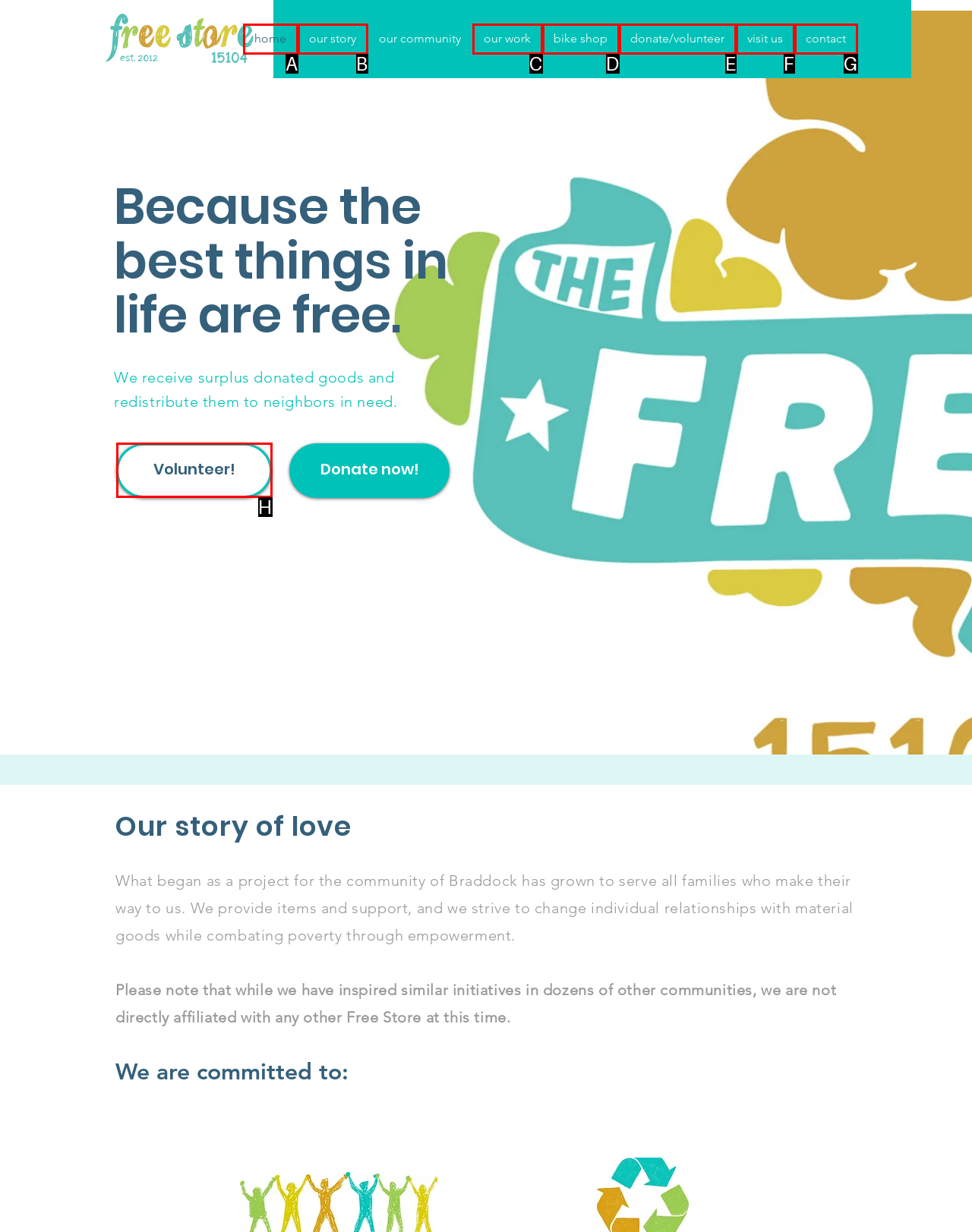From the choices provided, which HTML element best fits the description: our story? Answer with the appropriate letter.

B